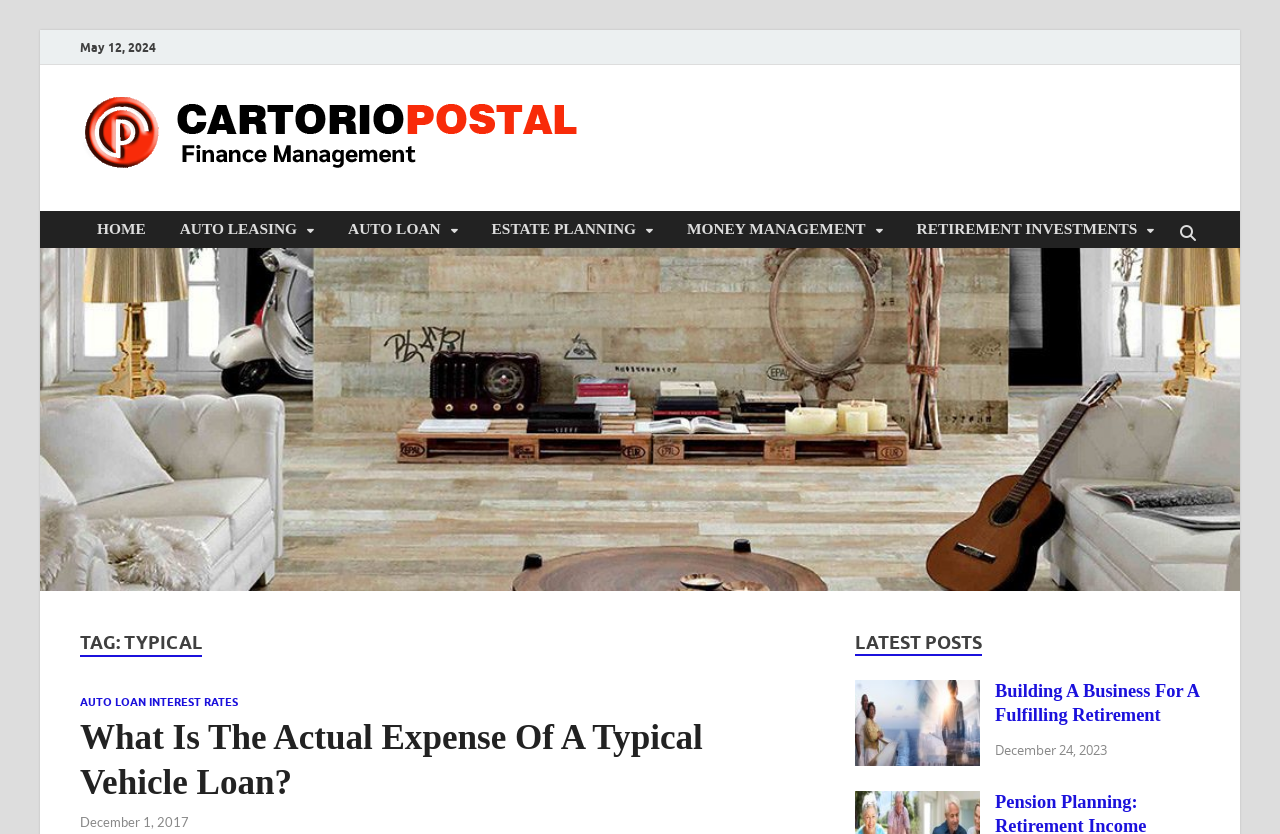Identify the bounding box coordinates of the clickable region necessary to fulfill the following instruction: "click on CP-Finance logo". The bounding box coordinates should be four float numbers between 0 and 1, i.e., [left, top, right, bottom].

[0.062, 0.112, 0.456, 0.212]